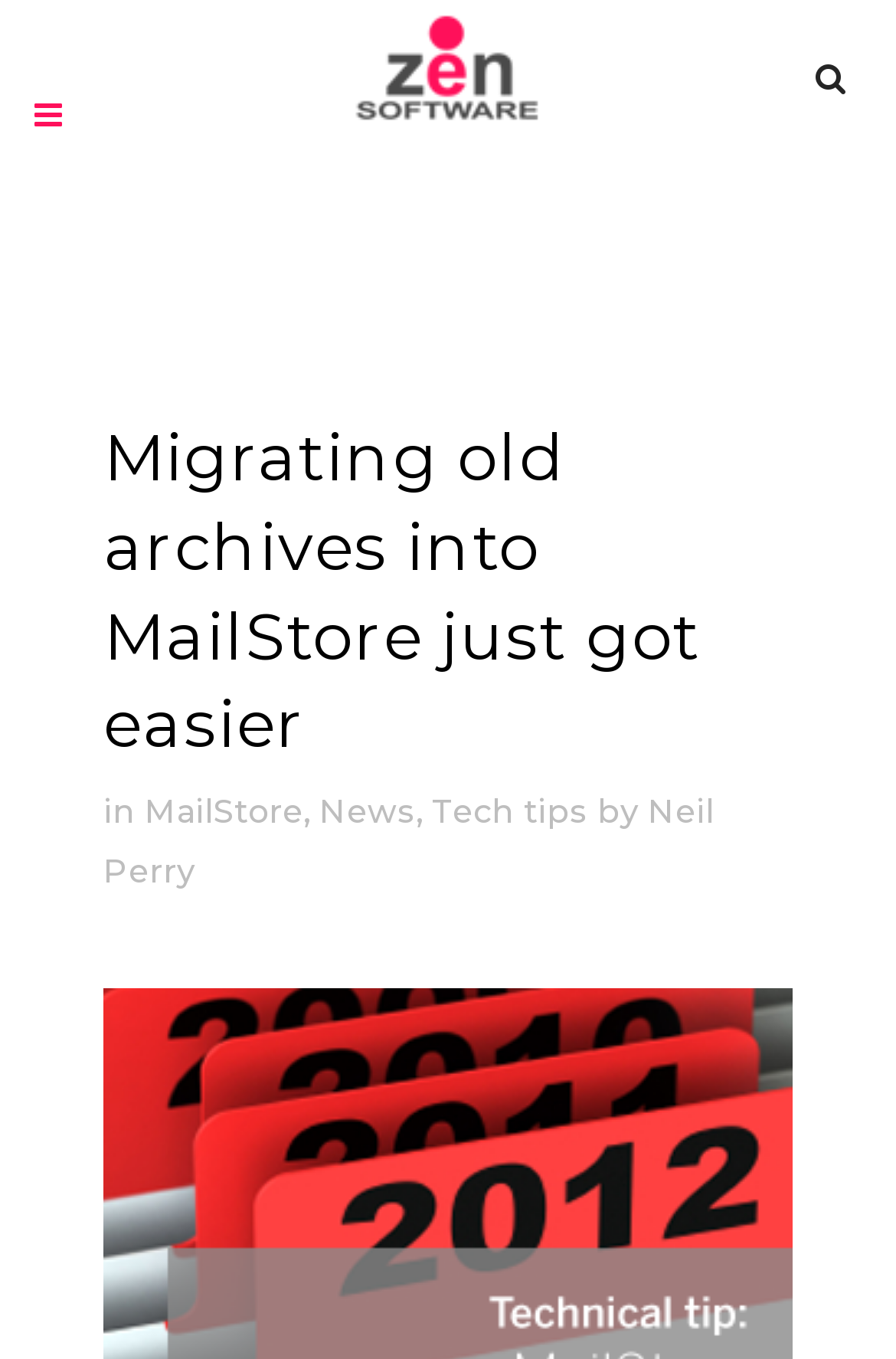How many tables are used to layout the page?
Based on the screenshot, respond with a single word or phrase.

4